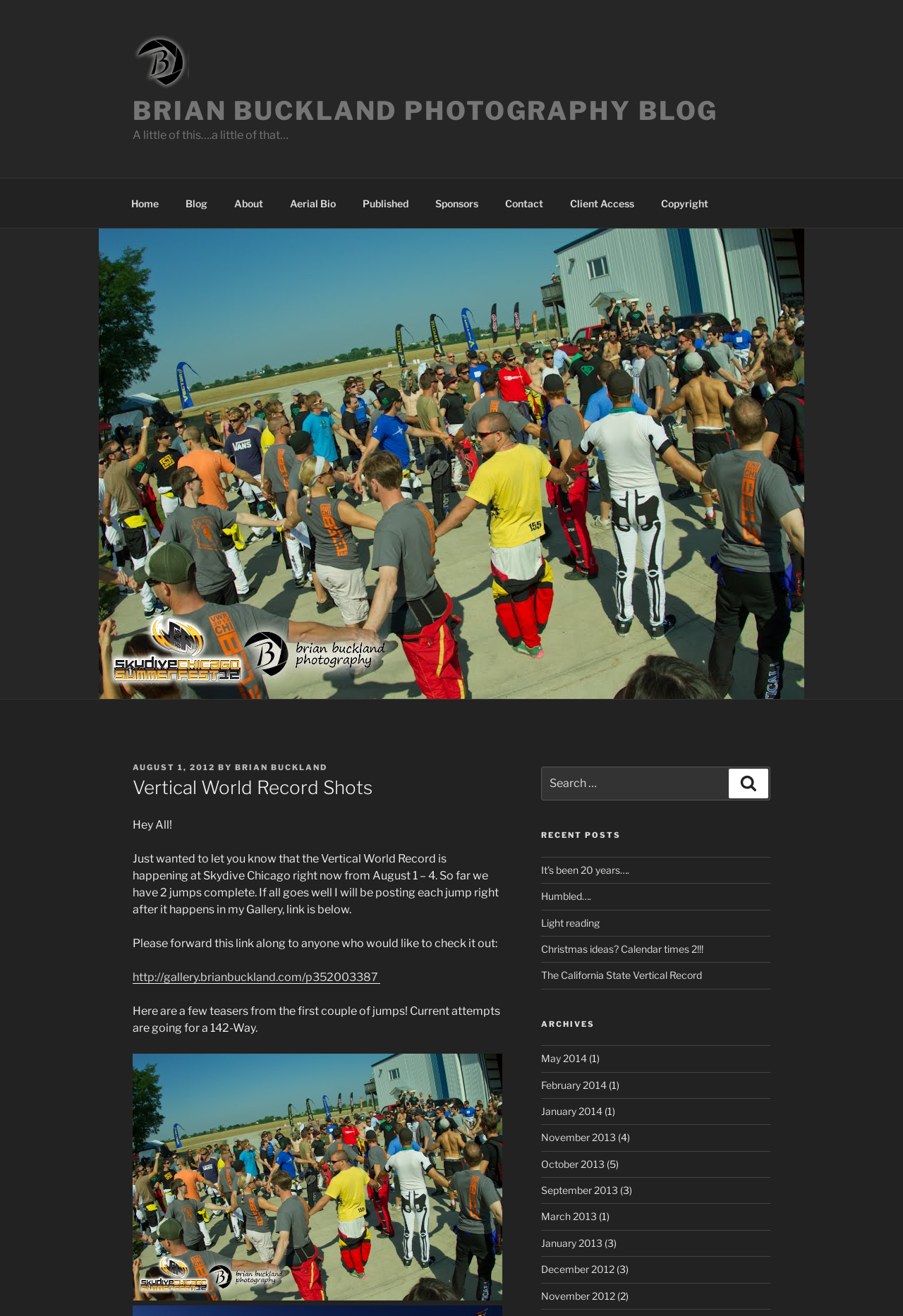Determine the main headline from the webpage and extract its text.

Vertical World Record Shots